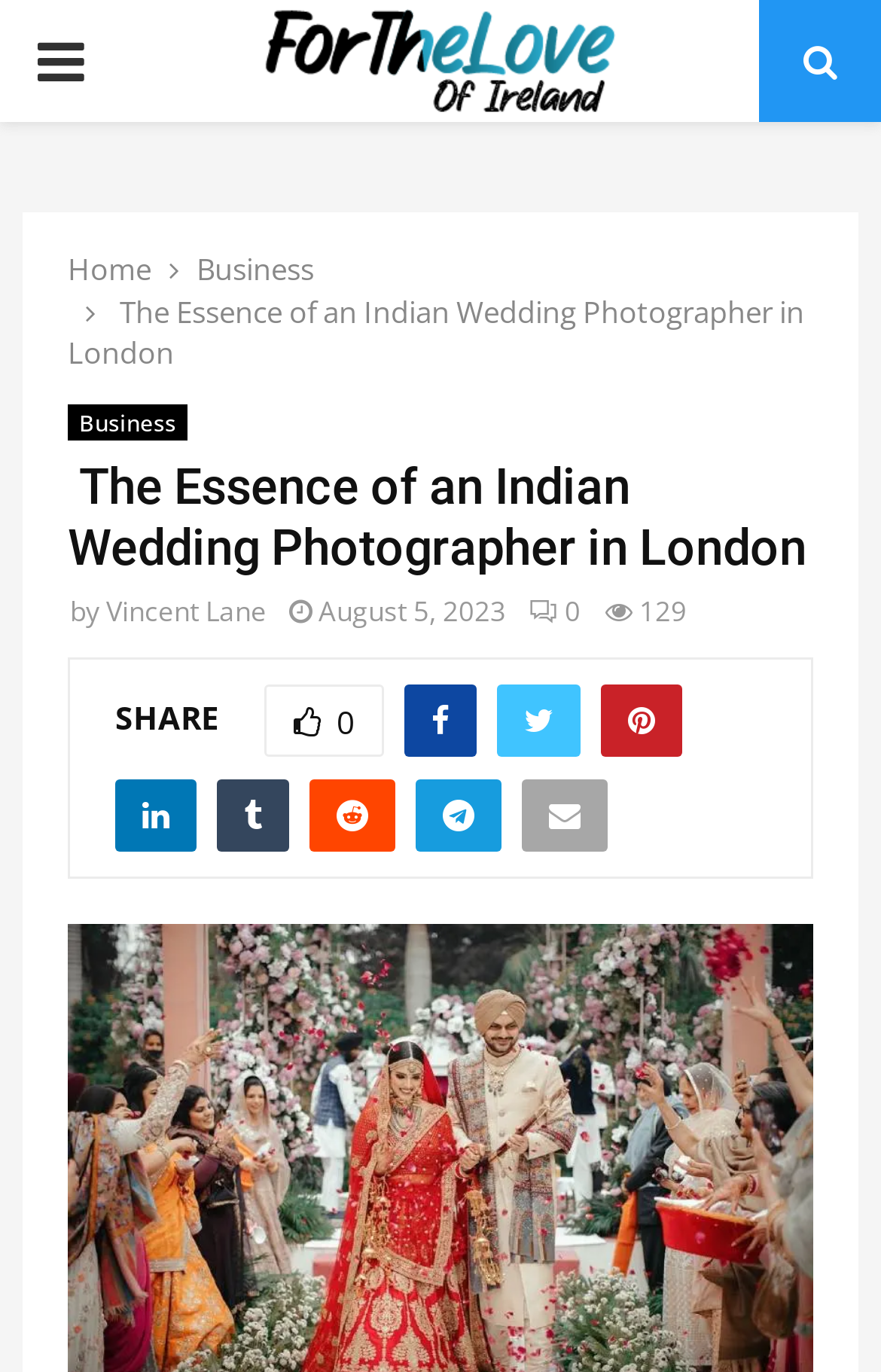Please determine the bounding box coordinates of the element's region to click in order to carry out the following instruction: "Click the PRIMARY MENU button". The coordinates should be four float numbers between 0 and 1, i.e., [left, top, right, bottom].

[0.0, 0.0, 0.138, 0.089]